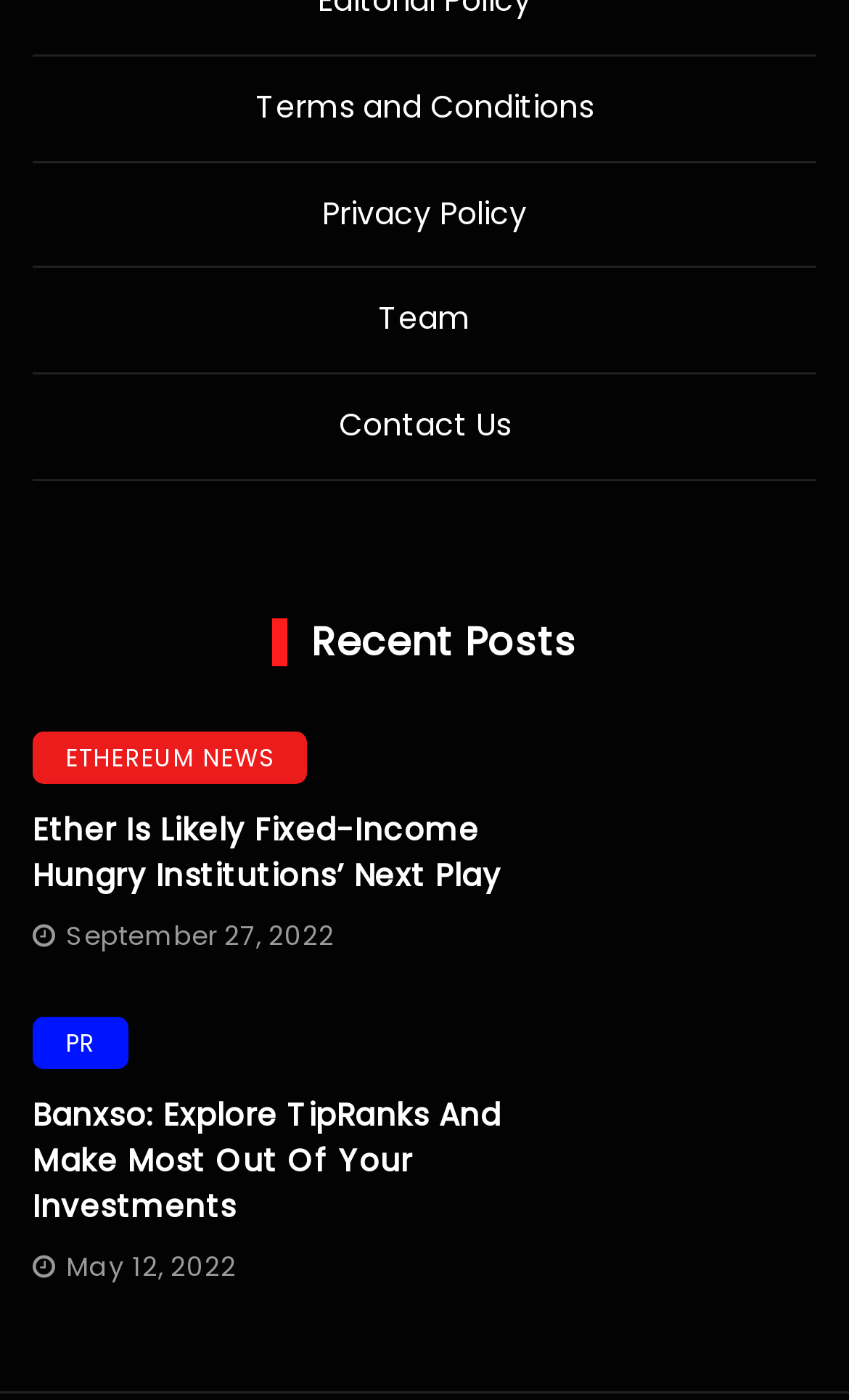Provide a short answer to the following question with just one word or phrase: How many links are there in the webpage?

9